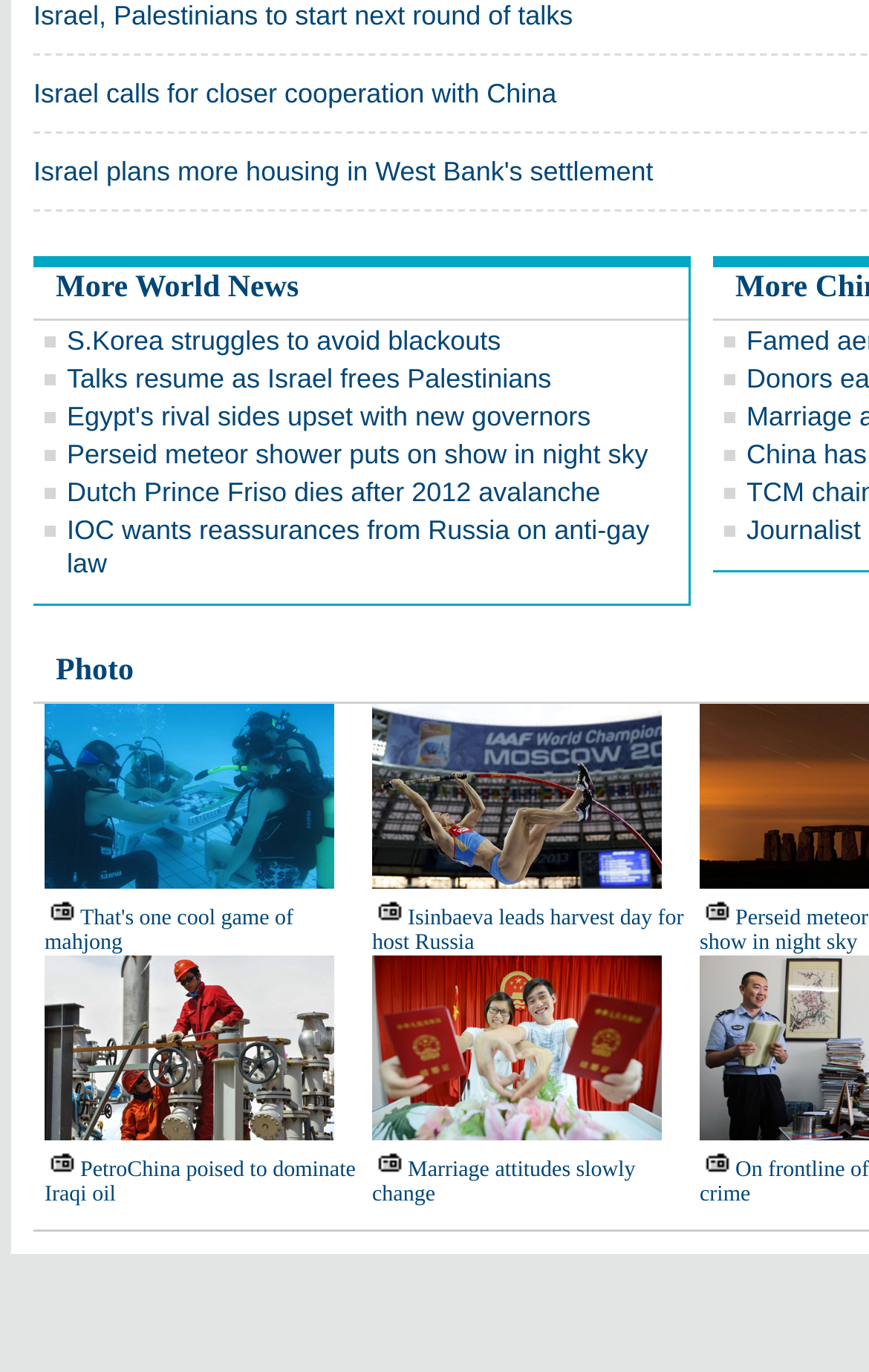Please determine the bounding box coordinates for the element that should be clicked to follow these instructions: "View more world news".

[0.064, 0.198, 0.344, 0.223]